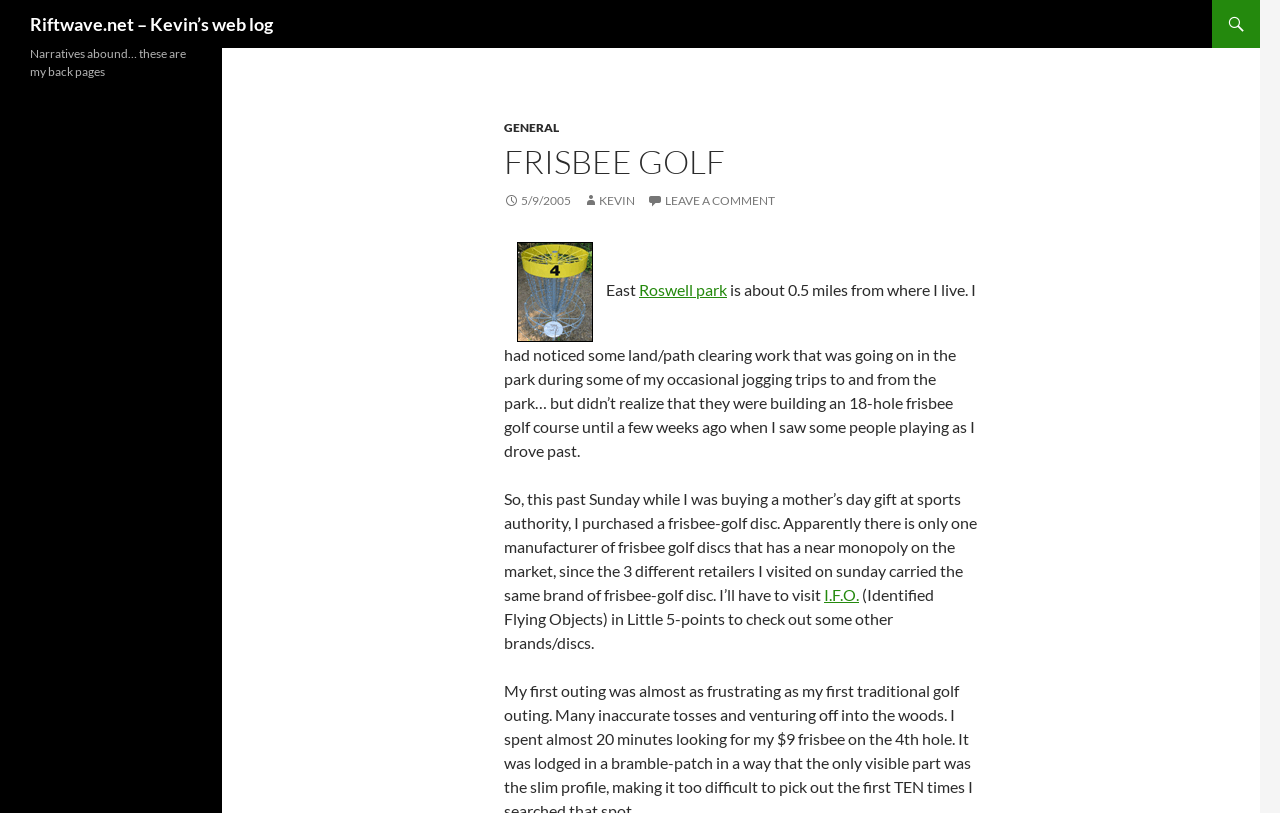Utilize the information from the image to answer the question in detail:
What is the topic of the webpage?

I found the answer by looking at the overall content of the webpage, specifically the heading that says 'FRISBEE GOLF' and the text content that talks about frisbee golf. This suggests that the topic of the webpage is frisbee golf.